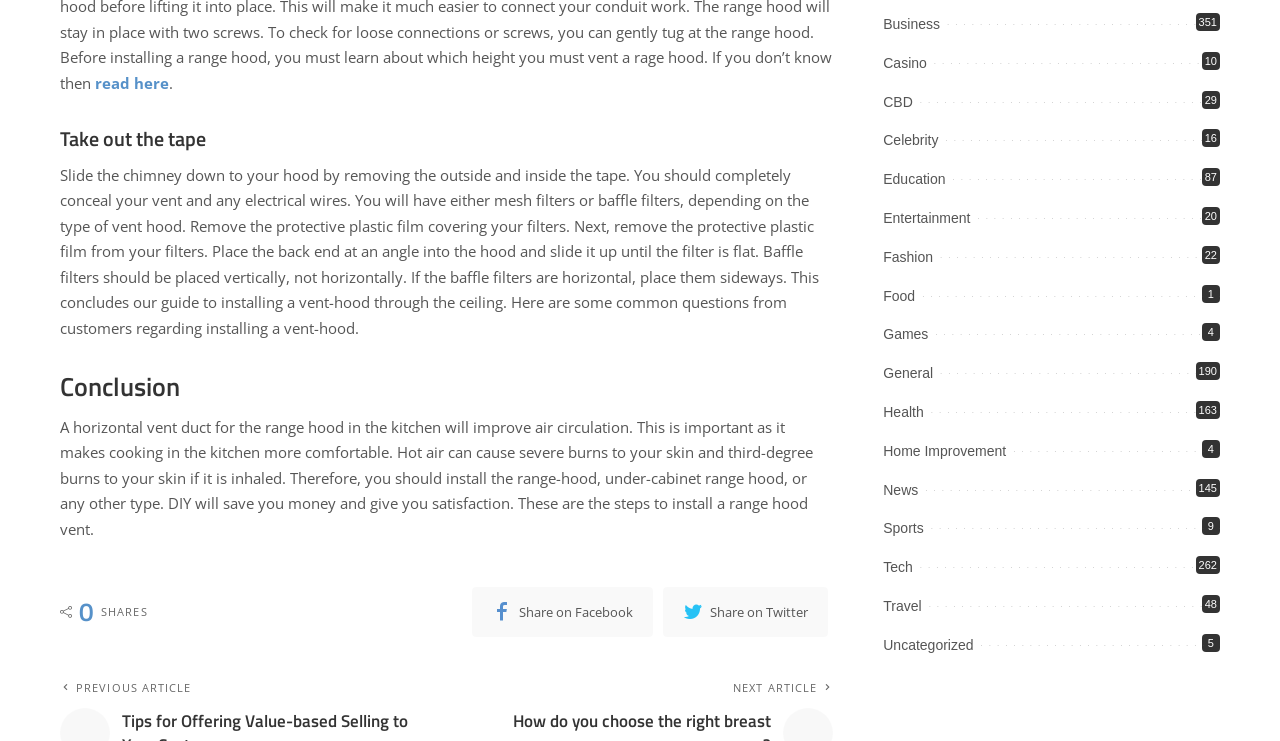Based on the provided description, "Casino10", find the bounding box of the corresponding UI element in the screenshot.

[0.69, 0.074, 0.724, 0.096]